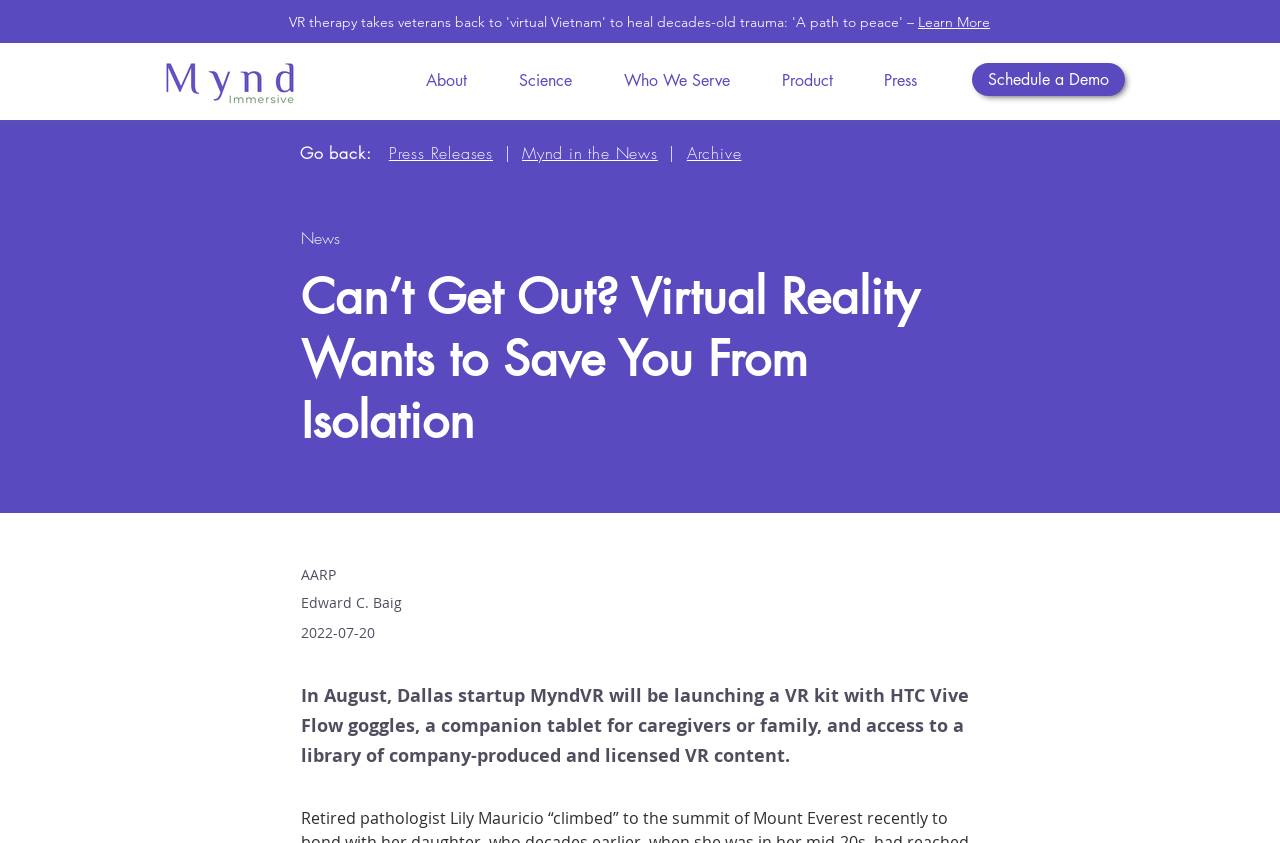Specify the bounding box coordinates for the region that must be clicked to perform the given instruction: "Schedule a Demo".

[0.759, 0.075, 0.879, 0.114]